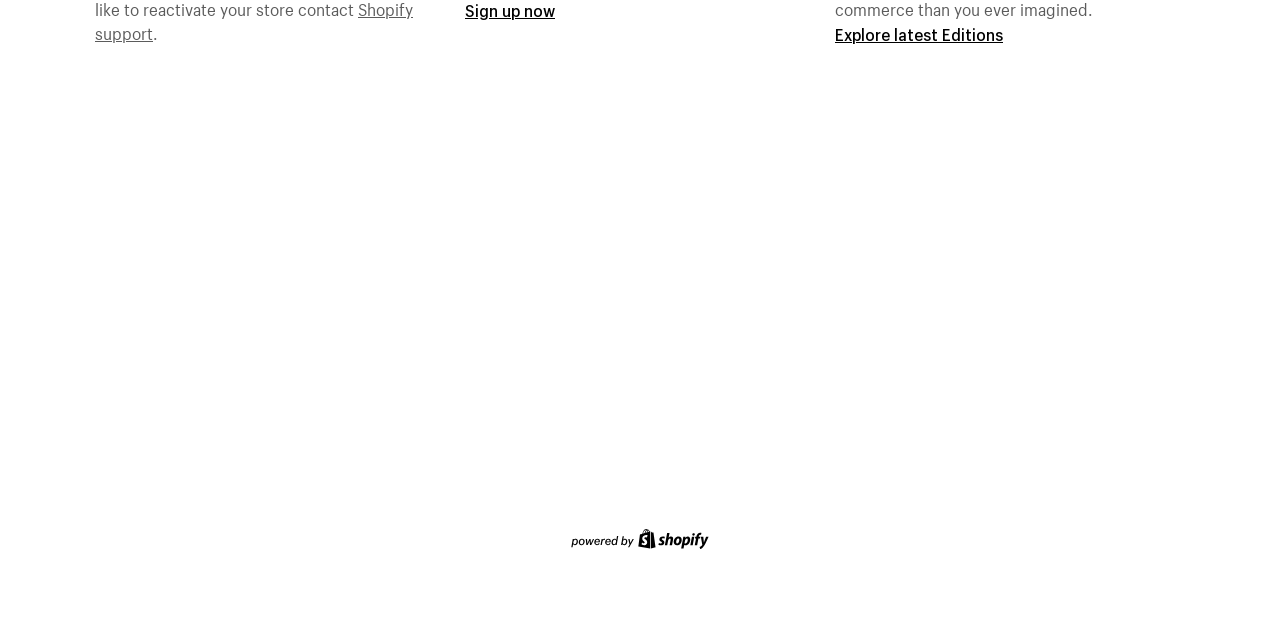Given the element description, predict the bounding box coordinates in the format (top-left x, top-left y, bottom-right x, bottom-right y). Make sure all values are between 0 and 1. Here is the element description: Explore latest Editions

[0.652, 0.037, 0.784, 0.07]